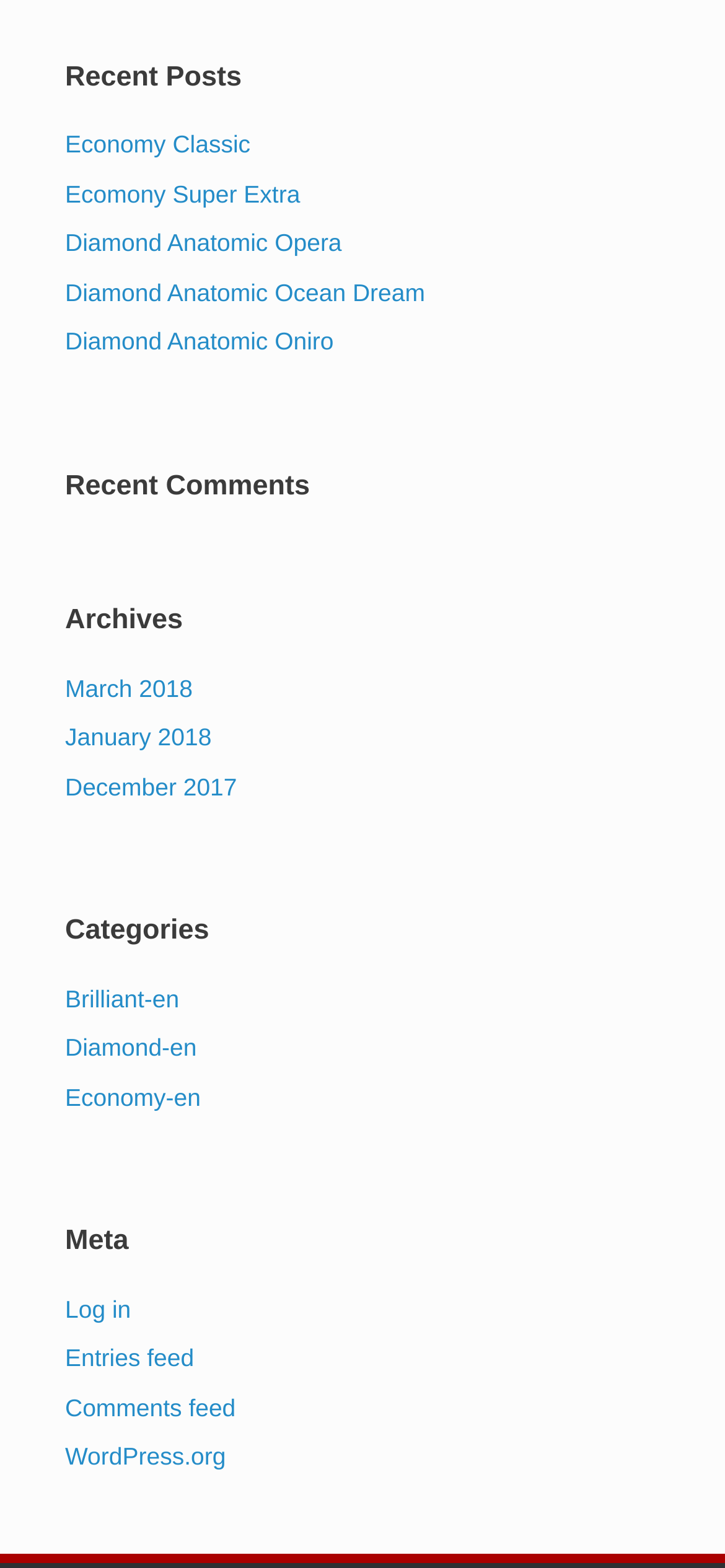Please identify the bounding box coordinates of the area that needs to be clicked to follow this instruction: "View recent posts".

[0.09, 0.025, 0.91, 0.063]